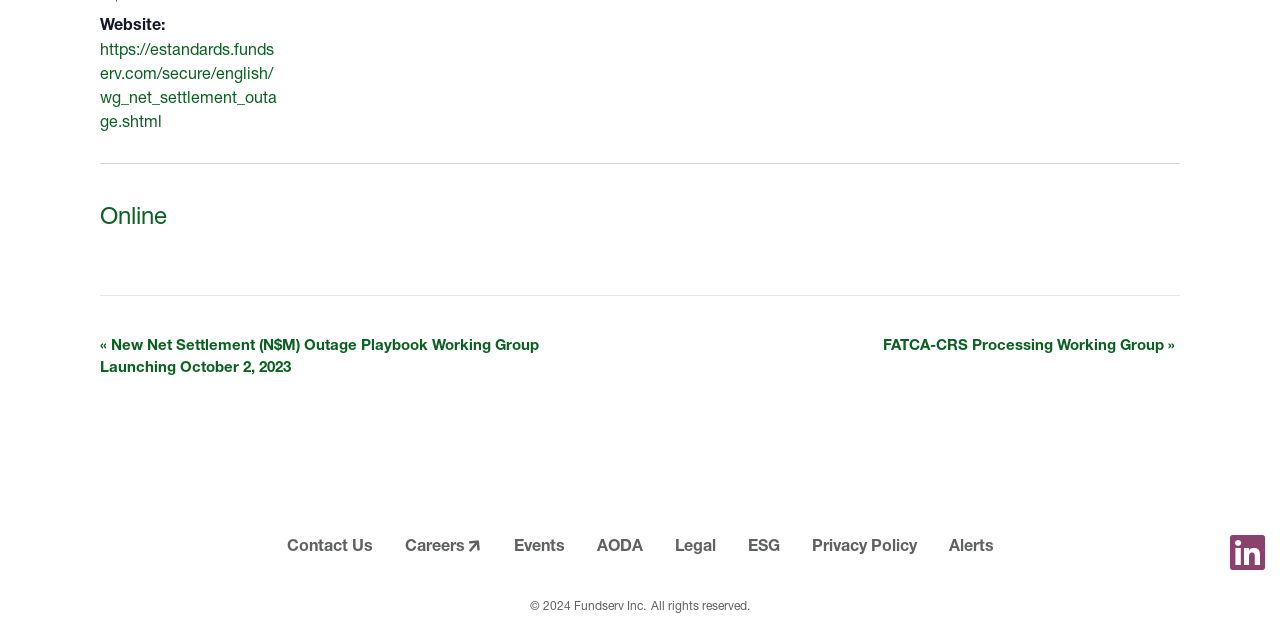What is the link above 'Event Navigation'?
Look at the image and answer the question using a single word or phrase.

Online